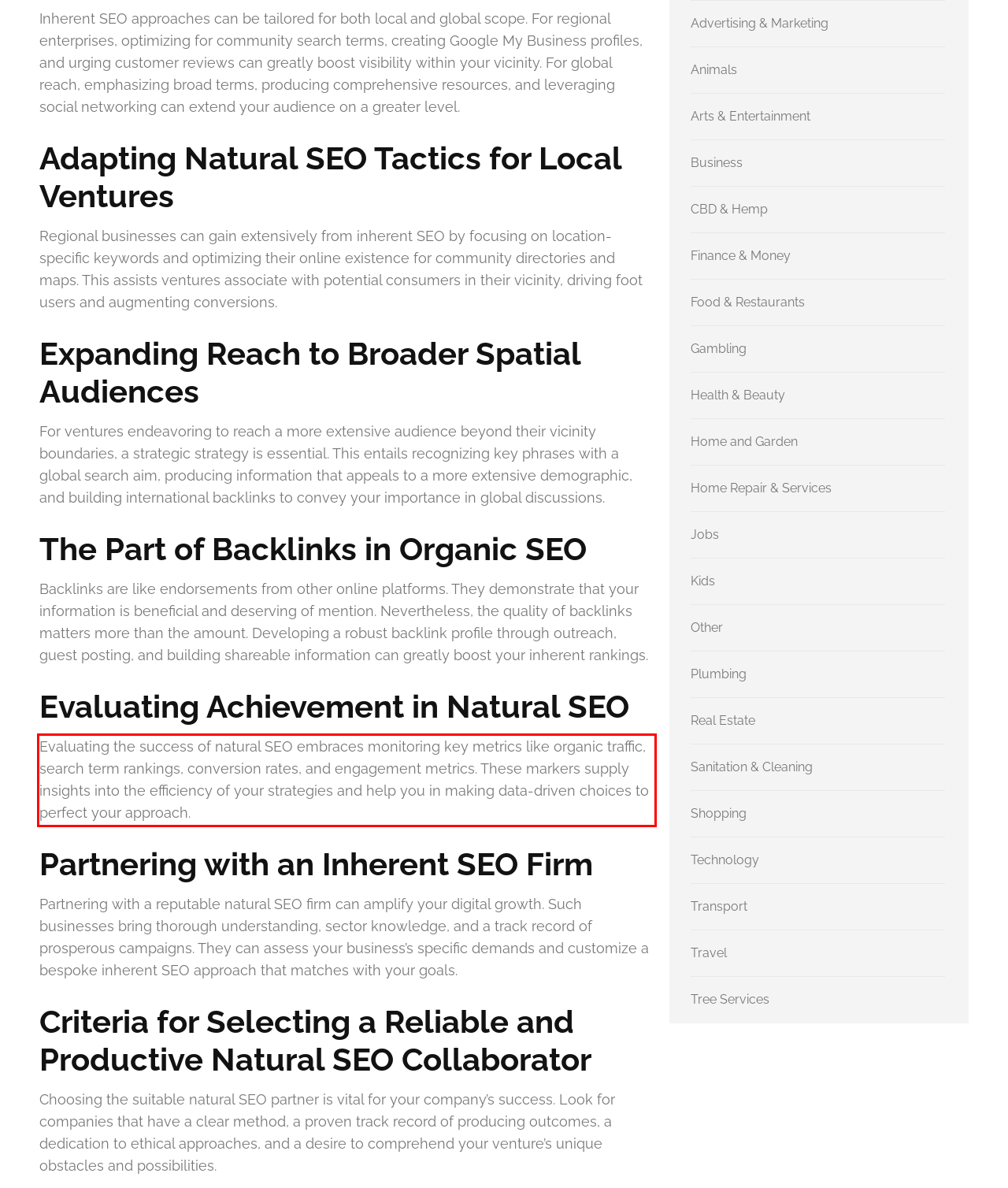Using the provided screenshot, read and generate the text content within the red-bordered area.

Evaluating the success of natural SEO embraces monitoring key metrics like organic traffic, search term rankings, conversion rates, and engagement metrics. These markers supply insights into the efficiency of your strategies and help you in making data-driven choices to perfect your approach.